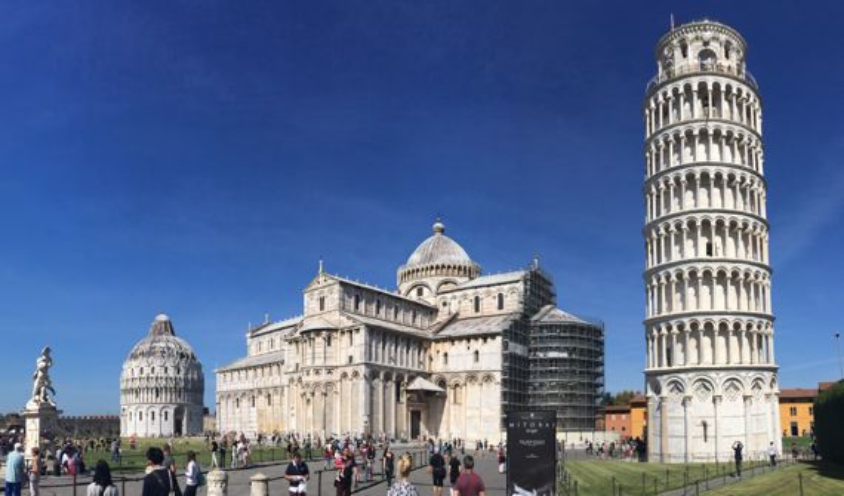Elaborate on the image with a comprehensive description.

This stunning panoramic image captures the iconic architectural ensemble of Piazza dei Miracoli in Pisa, Italy, under a brilliant blue sky. To the right, the renowned Leaning Tower of Pisa stands tall with its distinctive white and grey marble facade, showcasing its characteristic tilt. Adjacent to it, the grand Pisa Cathedral exemplifies Romanesque architecture with its intricate details and majestic structure, surrounded by scaffolding that hints at ongoing restoration efforts.

In the foreground, a variety of visitors can be seen, some engaging with the picturesque surroundings while others capture the moment on their phones. To the left, the Baptistery, with its rounded dome and decorative elements, adds to the historical richness of the scene. The image beautifully encapsulates both the cultural significance and the vibrant atmosphere of this UNESCO World Heritage site, inviting viewers to immerse themselves in its architectural splendor.